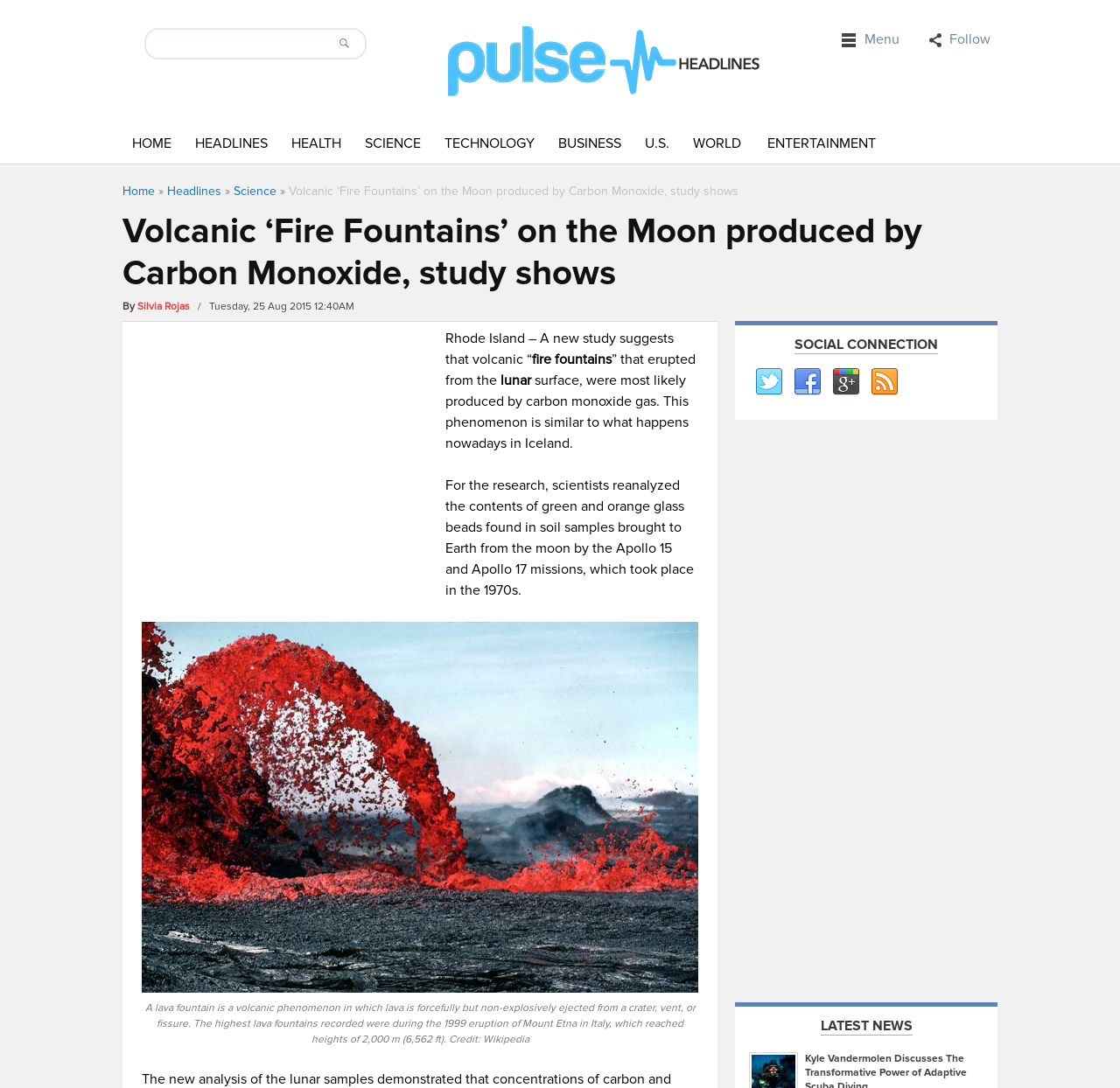Specify the bounding box coordinates of the area to click in order to execute this command: 'Go to Pulse Headlines'. The coordinates should consist of four float numbers ranging from 0 to 1, and should be formatted as [left, top, right, bottom].

[0.398, 0.047, 0.68, 0.063]